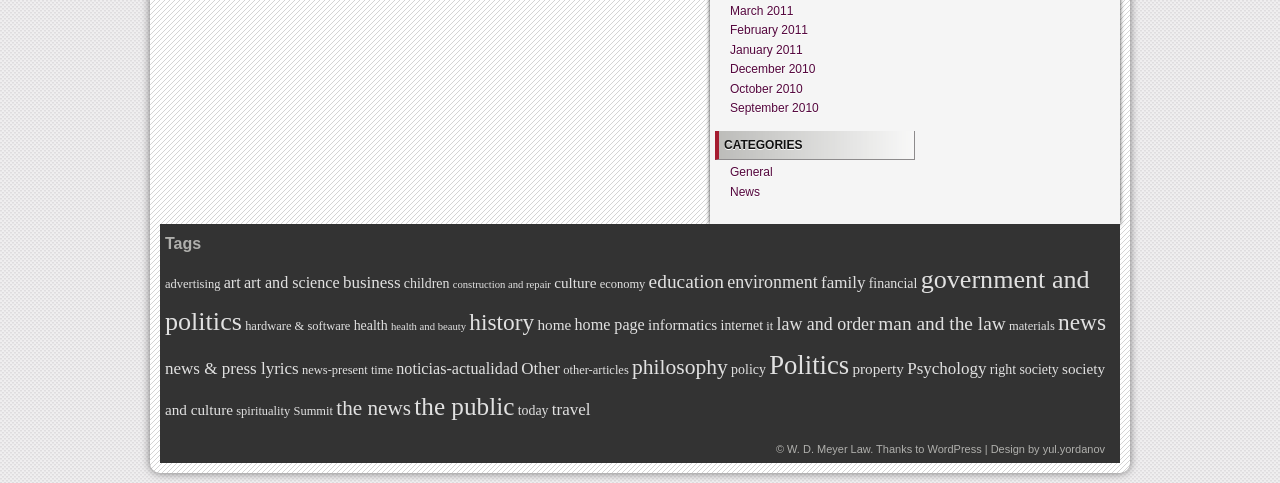Please find the bounding box coordinates of the element's region to be clicked to carry out this instruction: "Click on the 'General' category".

[0.57, 0.342, 0.604, 0.371]